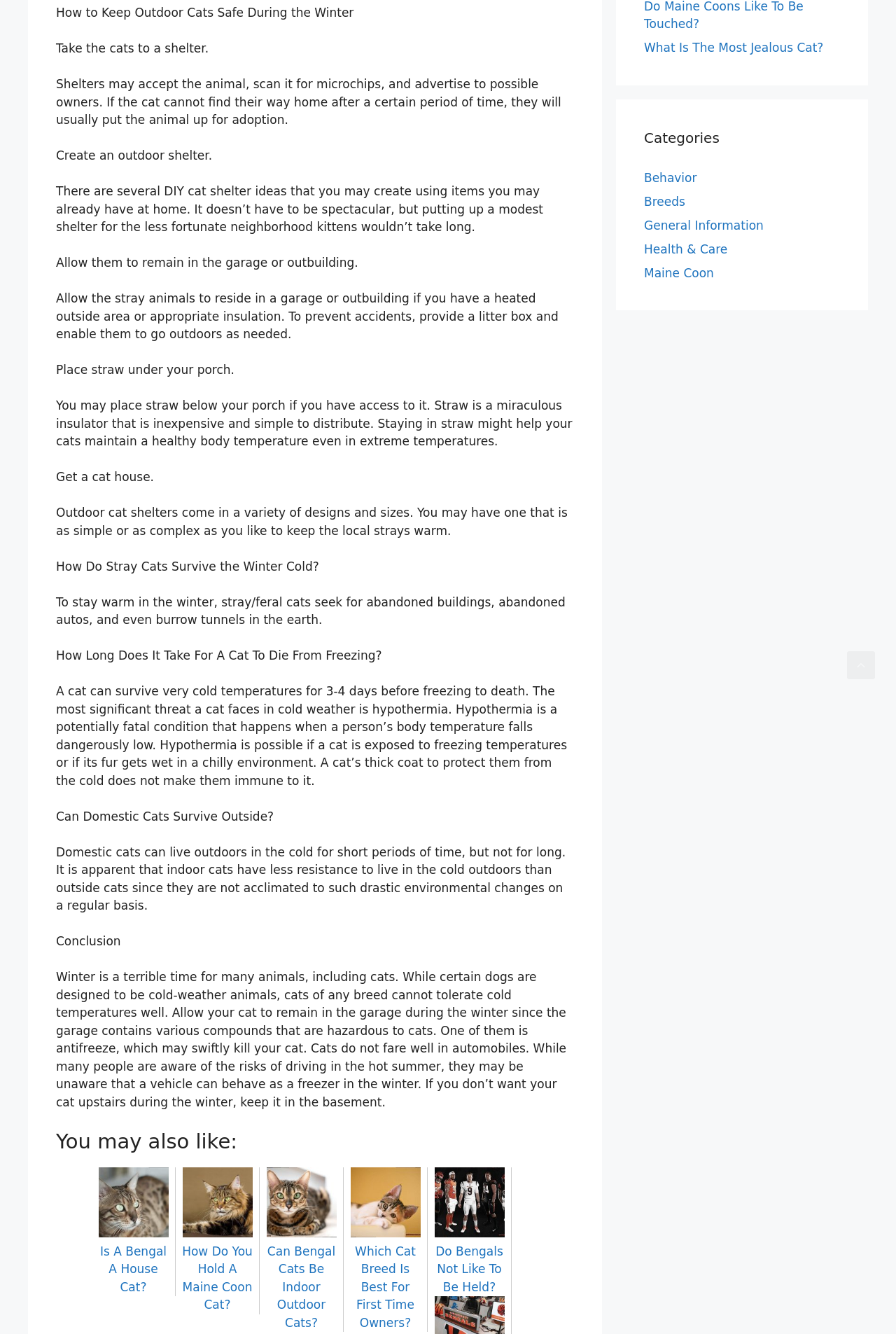How long can a cat survive in freezing temperatures?
Please give a detailed and thorough answer to the question, covering all relevant points.

The webpage states that a cat can survive very cold temperatures for 3-4 days before freezing to death. This is because hypothermia is a significant threat to cats in cold weather, and if a cat's body temperature falls too low, it can be fatal.